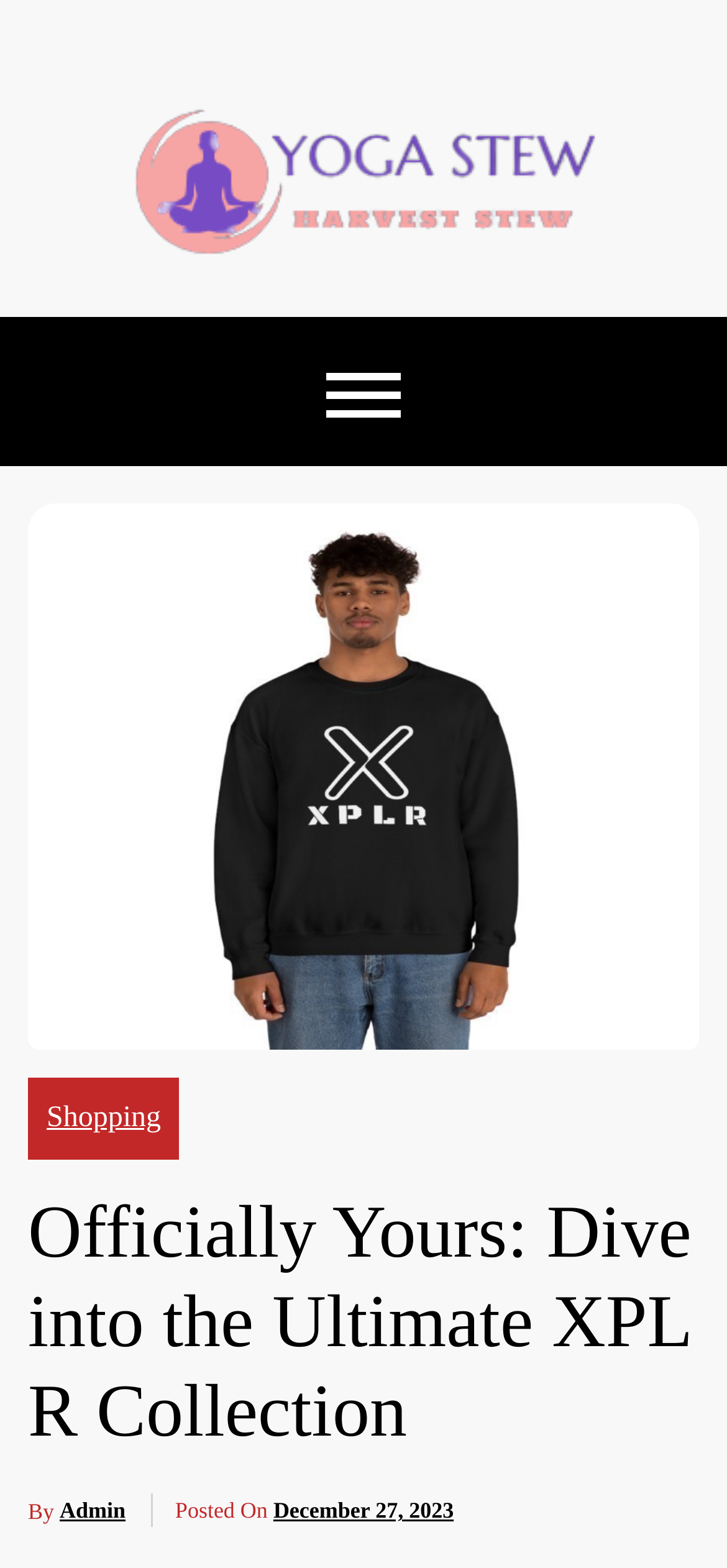Give a detailed overview of the webpage's appearance and contents.

The webpage is about the "Officially Yours: Dive into the Ultimate XPLR Collection" and is related to Yoga Stew. At the top-left corner, there is a link and an image with the text "Yoga Stew". Below this, there is a static text "Harvest Stew". To the right of "Harvest Stew", there is another link with the text "Yoga Stew". 

In the middle of the page, there is a button with no text. Above the button, there is a large image with the title "Officially Yours: Dive into the Ultimate XPLR Collection". 

At the bottom of the page, there is a link to "Shopping" on the left side. To the right of the "Shopping" link, there is a heading with the same title as the image above, "Officially Yours: Dive into the Ultimate XPLR Collection". Below the heading, there is a static text "By" followed by a link to "Admin". Next to the "Admin" link, there is a time element with a static text "Posted On" and a link to the date "December 27, 2023".